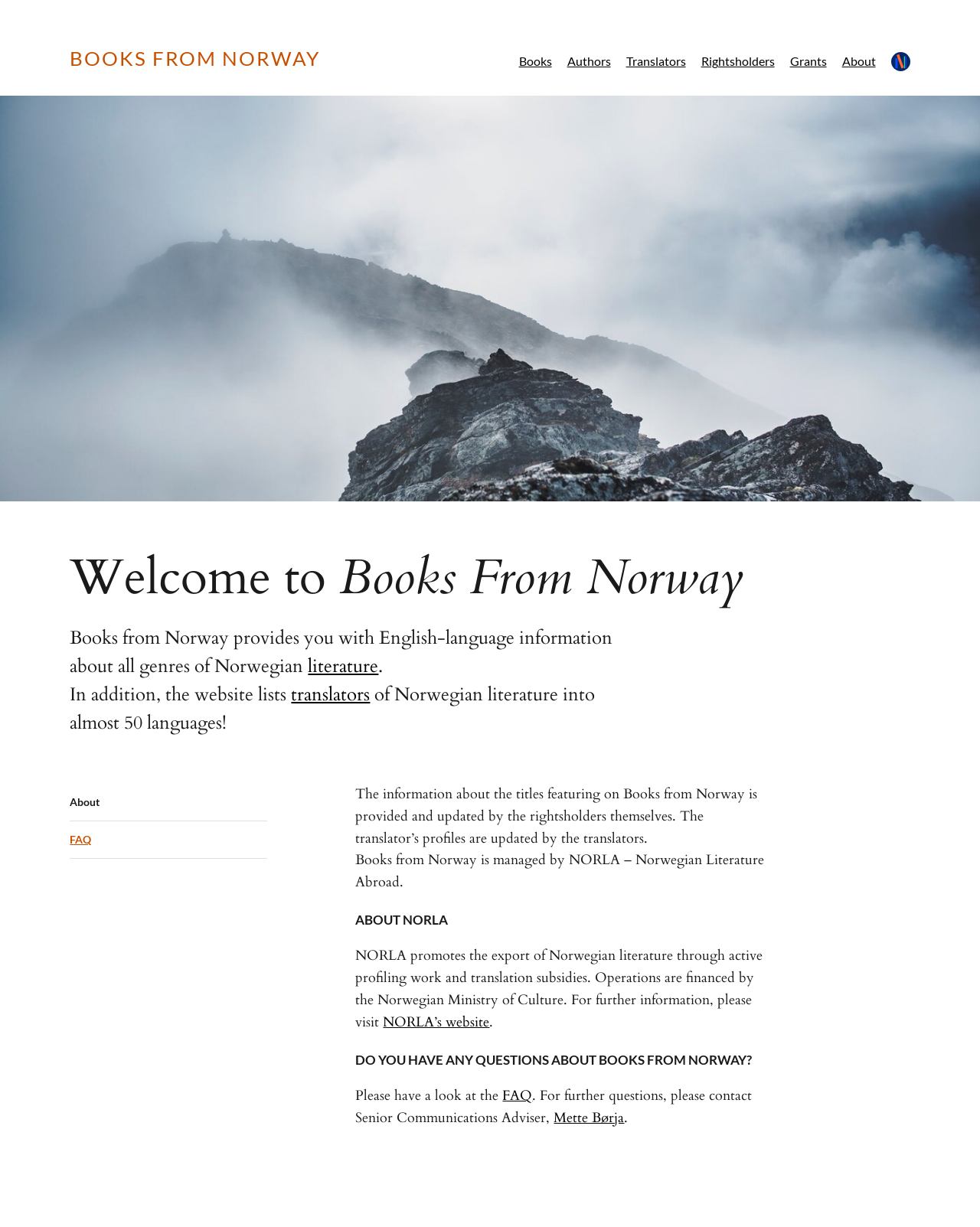Respond to the question below with a single word or phrase:
What is the main purpose of this website?

Provide information about Norwegian literature